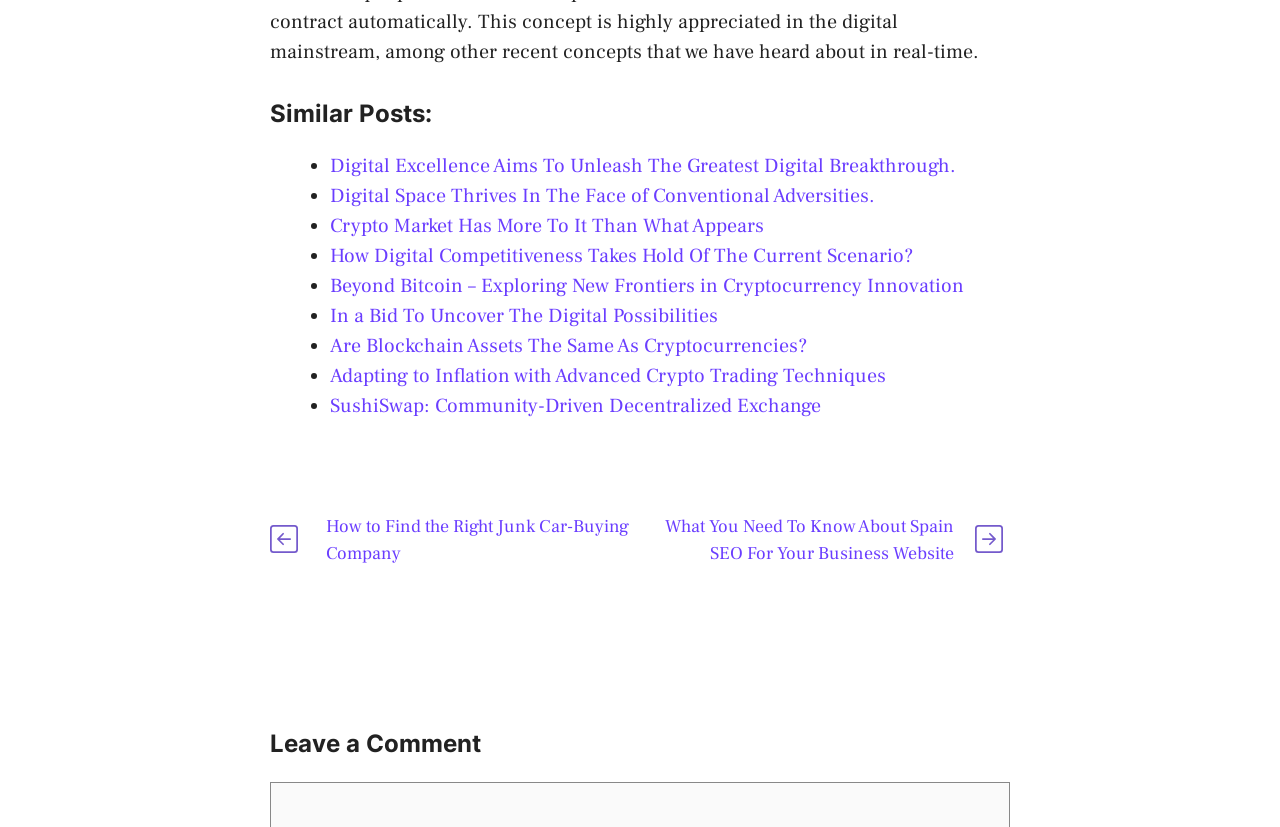Please identify the coordinates of the bounding box for the clickable region that will accomplish this instruction: "Click on 'Digital Excellence Aims To Unleash The Greatest Digital Breakthrough'".

[0.258, 0.185, 0.747, 0.216]